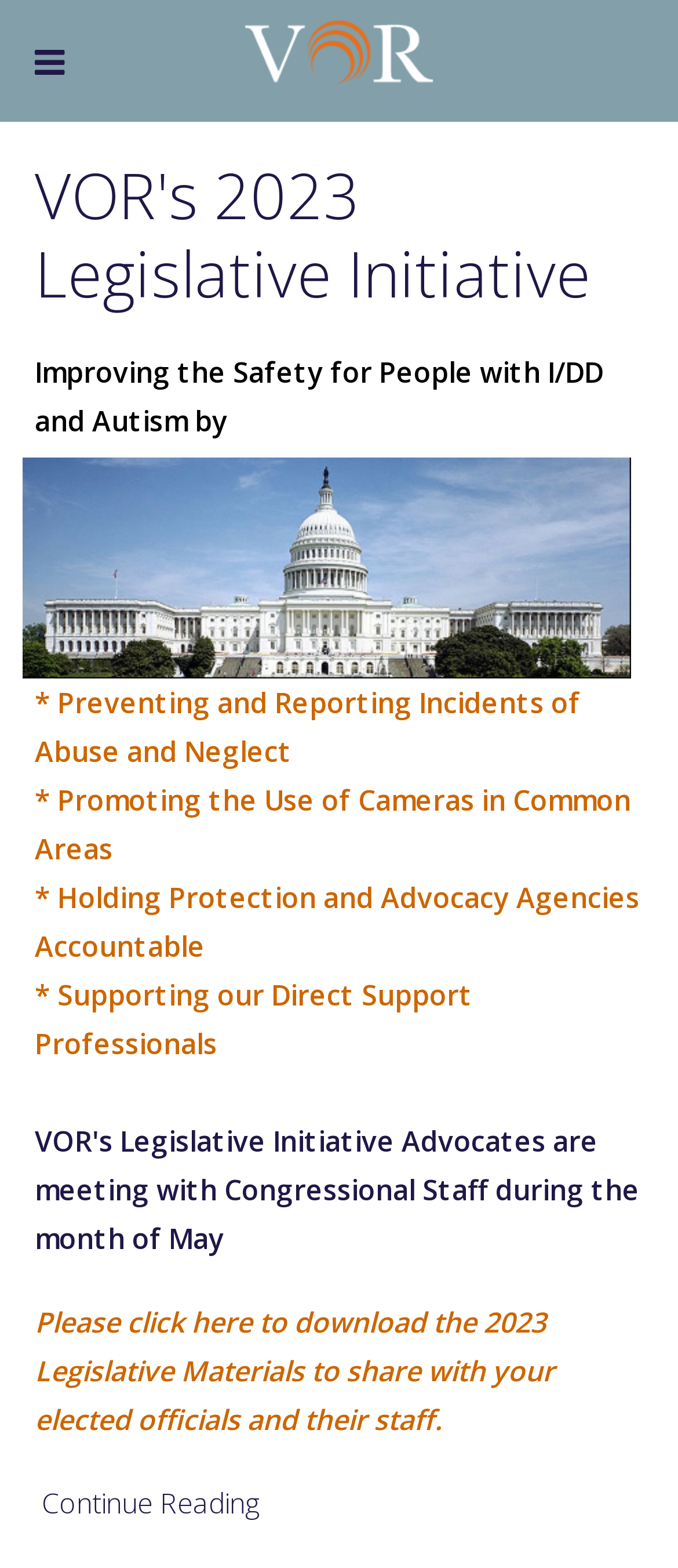Bounding box coordinates are given in the format (top-left x, top-left y, bottom-right x, bottom-right y). All values should be floating point numbers between 0 and 1. Provide the bounding box coordinate for the UI element described as: VOR's 2023 Legislative Initiative

[0.051, 0.097, 0.872, 0.202]